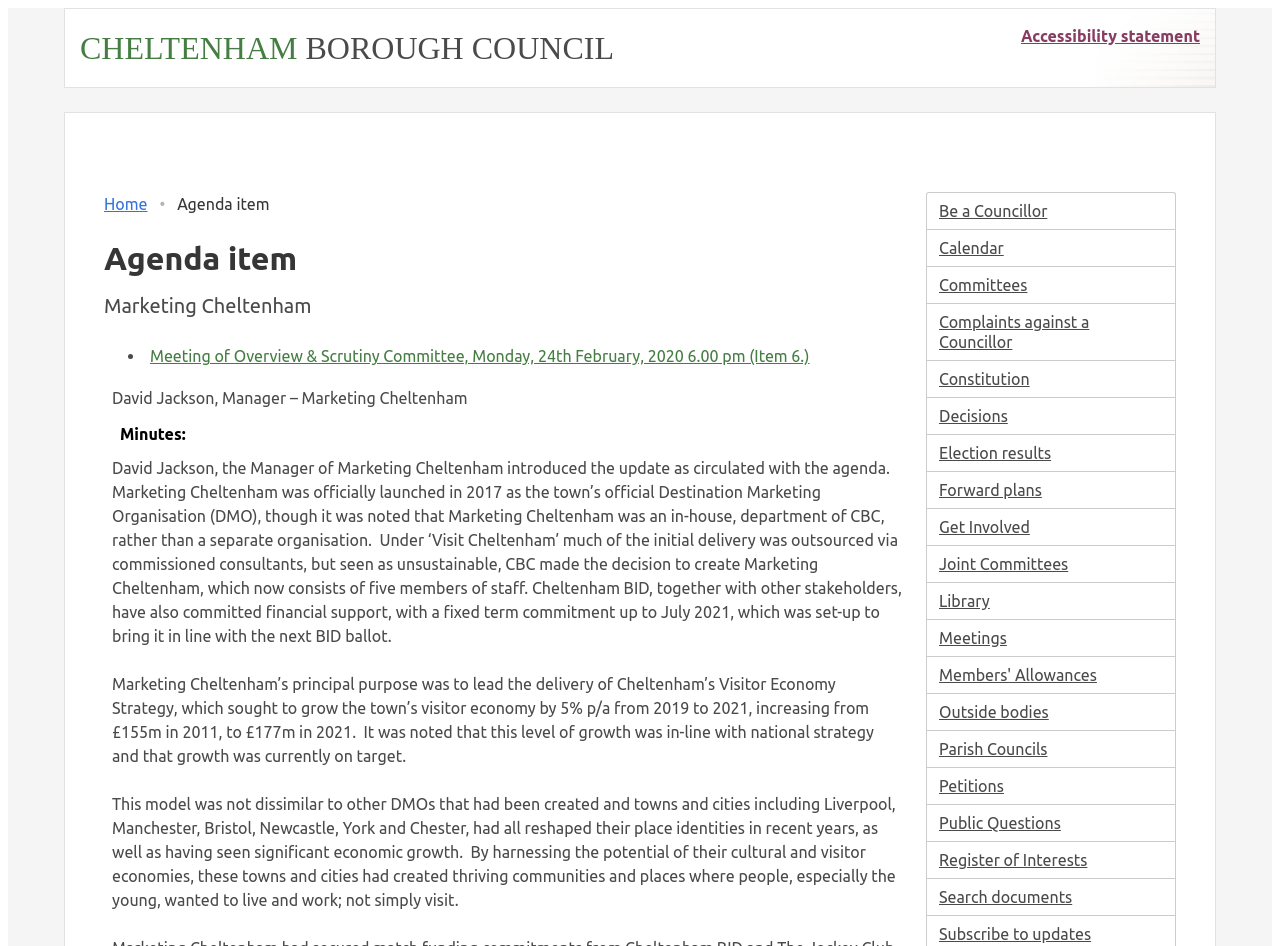What is the name of the council?
Look at the webpage screenshot and answer the question with a detailed explanation.

I found the answer by looking at the link with the text 'CHELTENHAM BOROUGH COUNCIL' which is located at the top of the webpage.